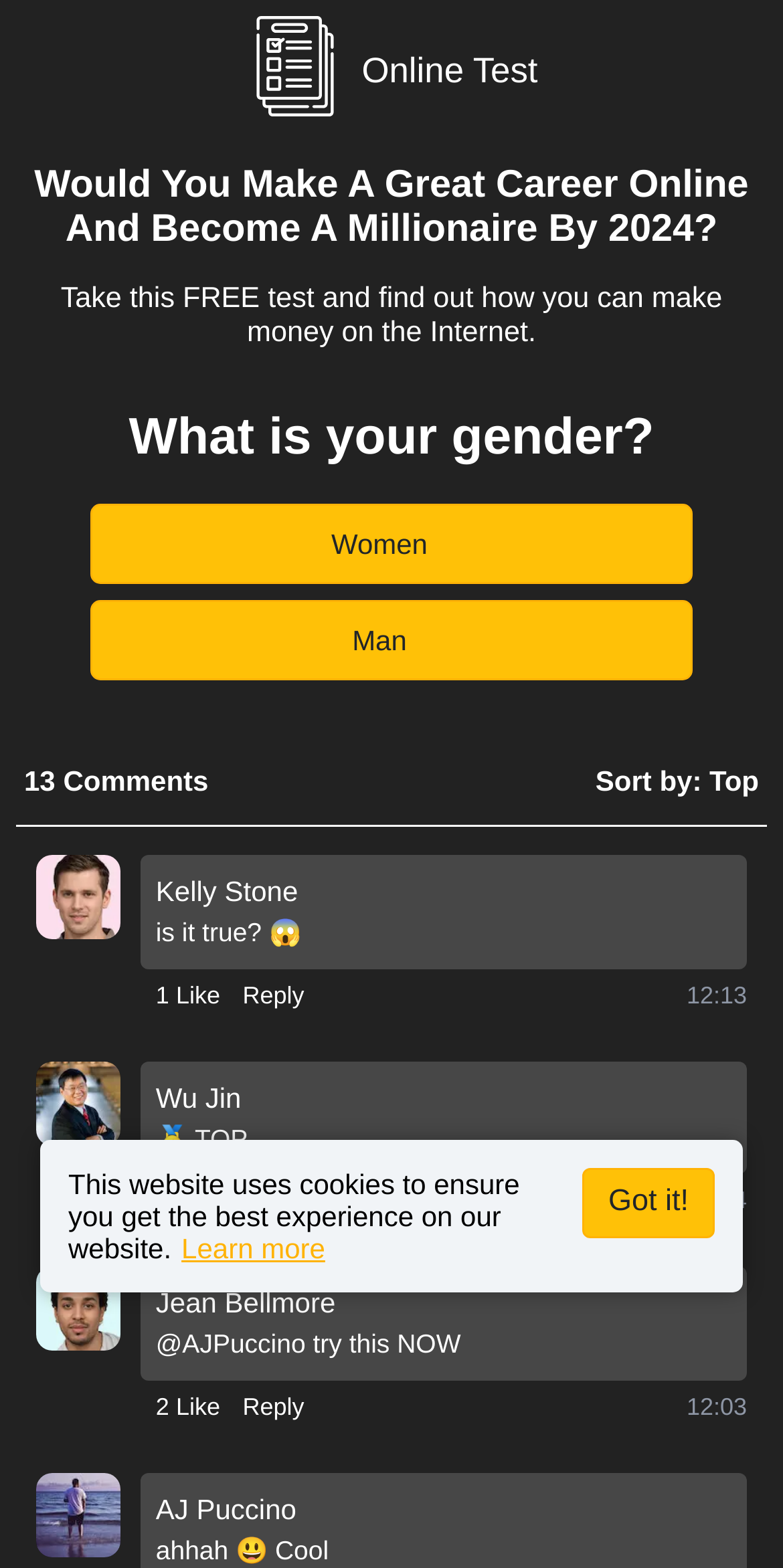How many likes does the first comment have? Examine the screenshot and reply using just one word or a brief phrase.

1 Like